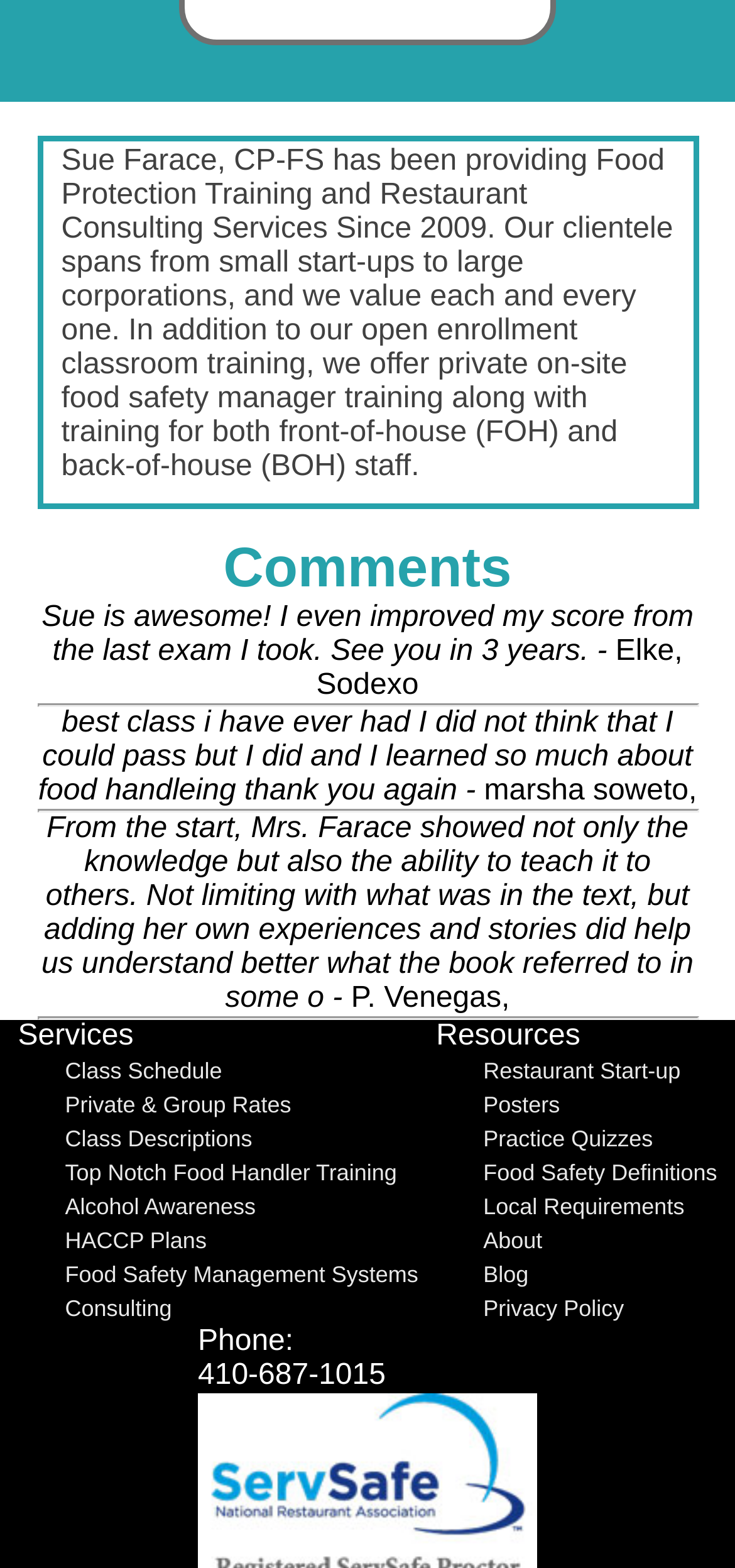Provide the bounding box coordinates of the HTML element this sentence describes: "Consulting". The bounding box coordinates consist of four float numbers between 0 and 1, i.e., [left, top, right, bottom].

[0.024, 0.826, 0.234, 0.843]